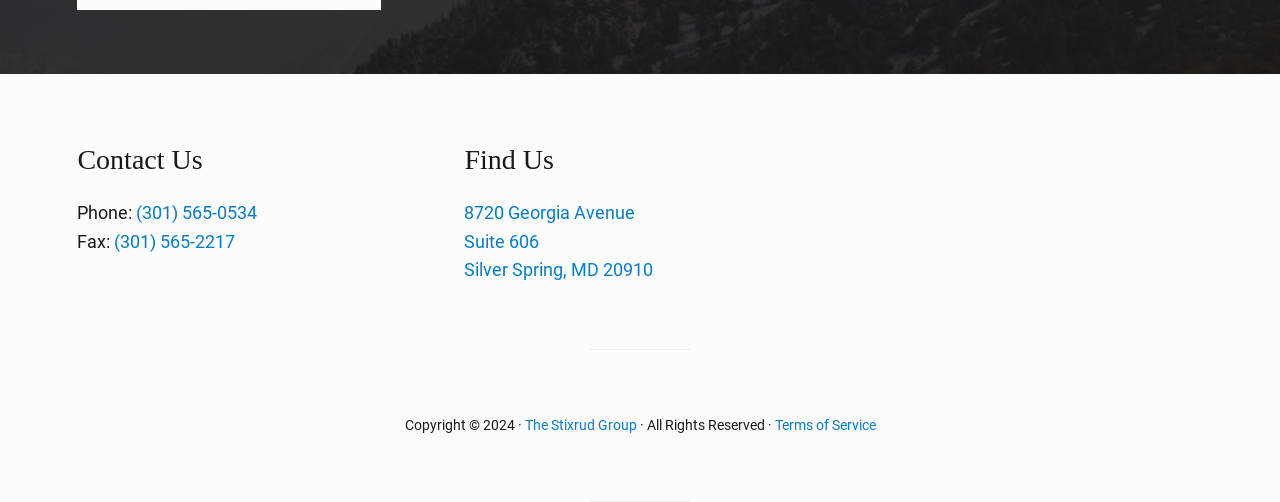Using the given description, provide the bounding box coordinates formatted as (top-left x, top-left y, bottom-right x, bottom-right y), with all values being floating point numbers between 0 and 1. Description: (301) 565-2217

[0.089, 0.46, 0.184, 0.501]